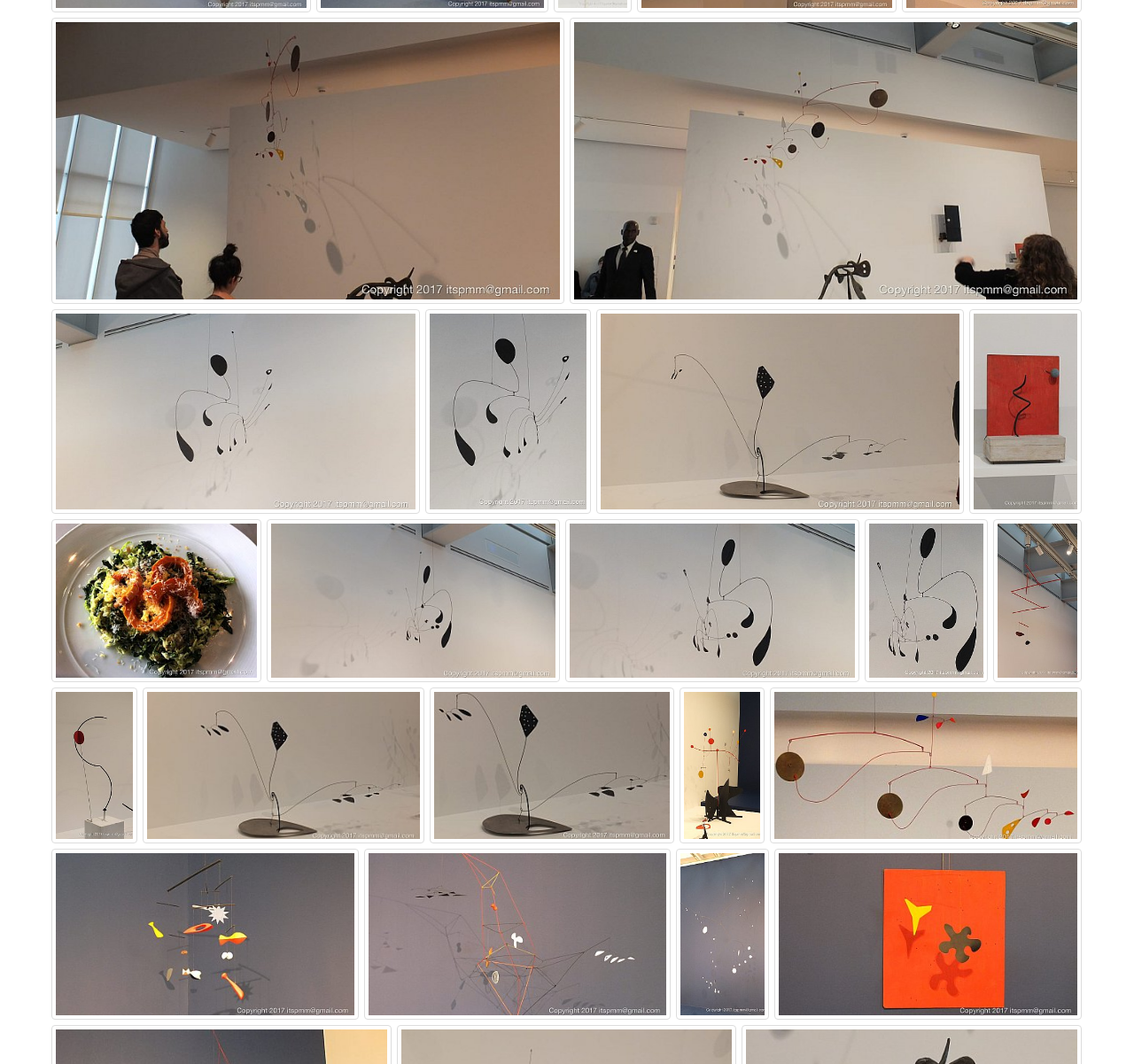Given the description "name="1088"", provide the bounding box coordinates of the corresponding UI element.

[0.045, 0.798, 0.316, 0.958]